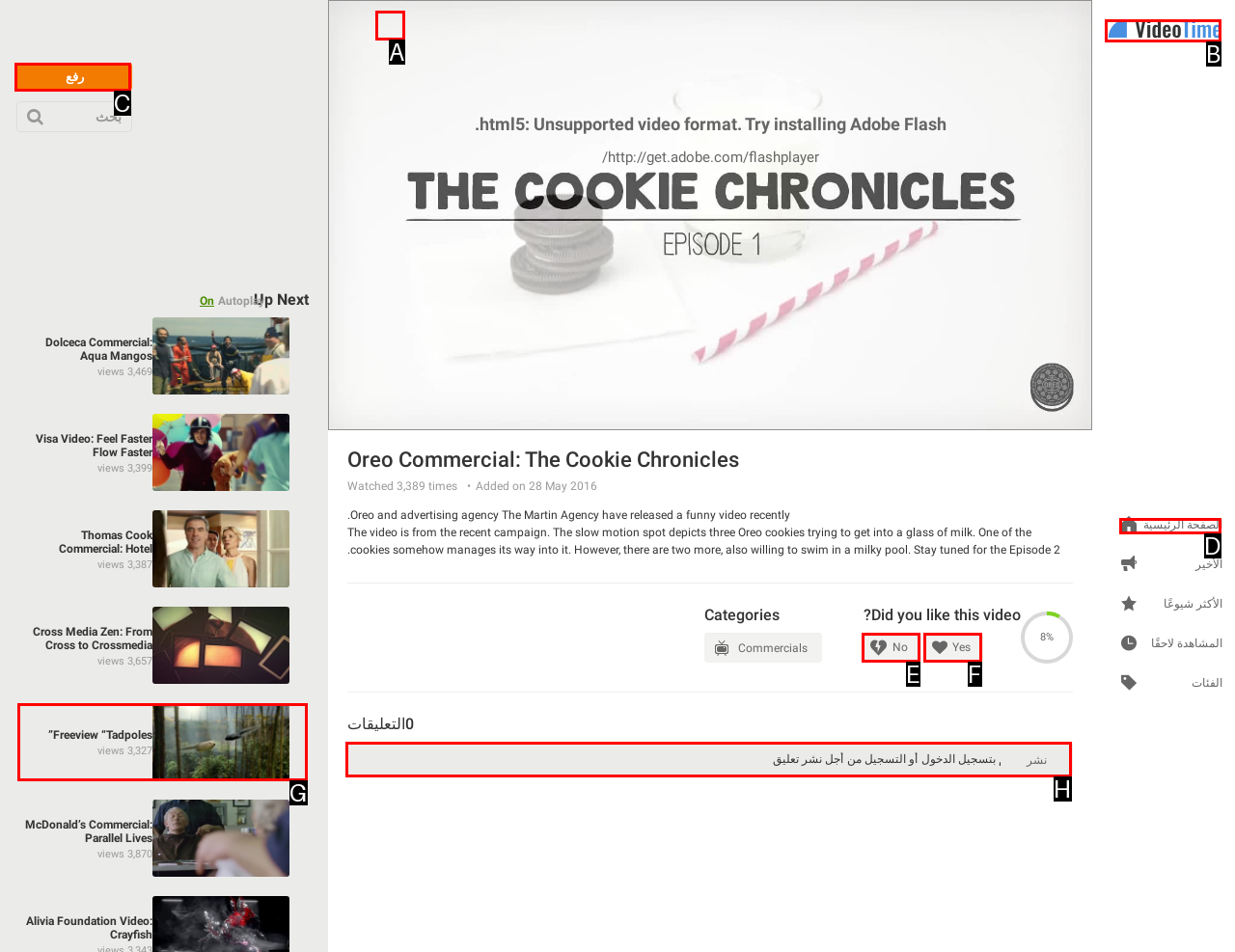From the options shown, which one fits the description: رفع? Respond with the appropriate letter.

C